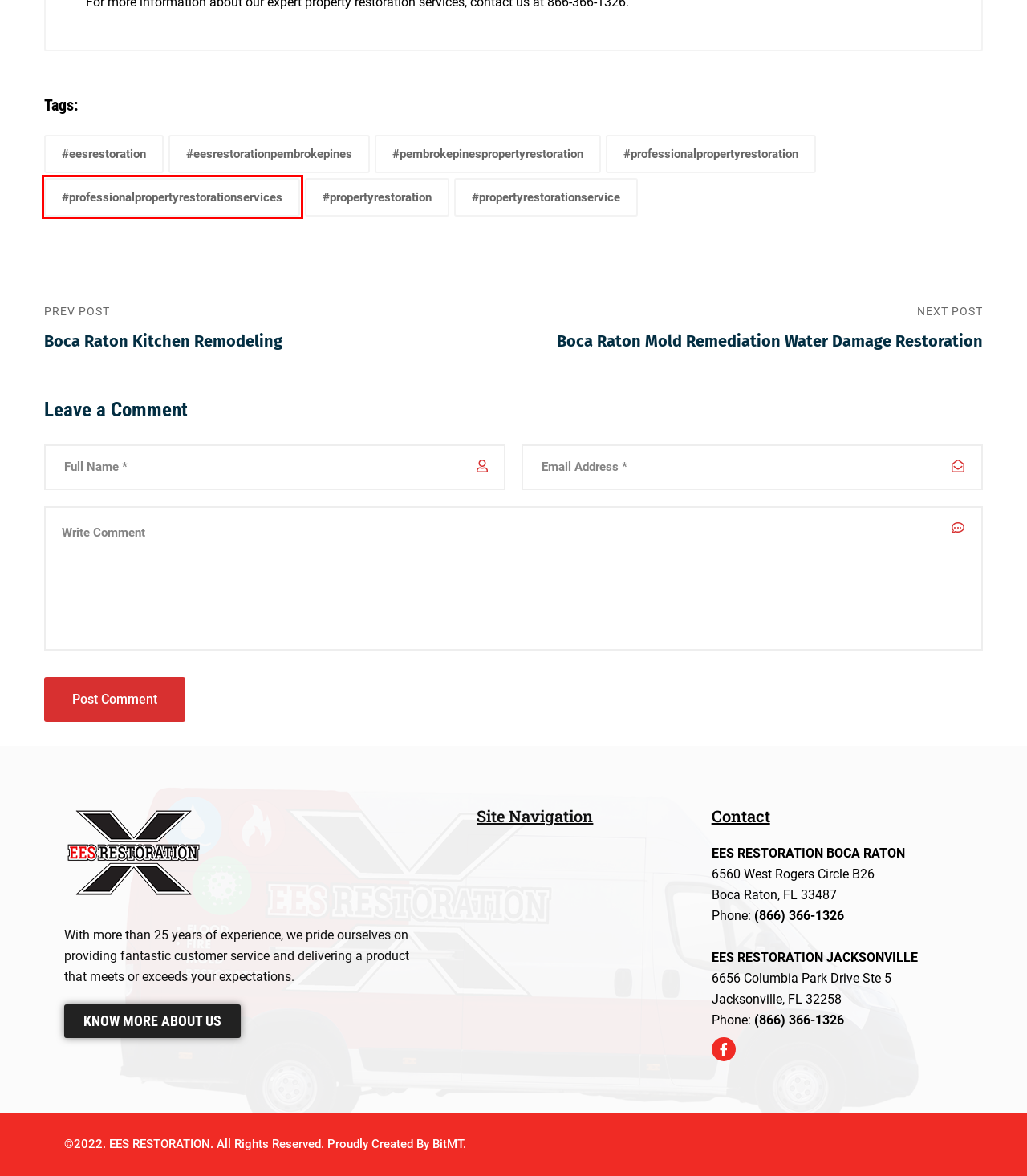You have a screenshot of a webpage with a red bounding box around a UI element. Determine which webpage description best matches the new webpage that results from clicking the element in the bounding box. Here are the candidates:
A. #propertyrestoration Archives - EES Restoration Boca Raton
B. About Us - EES Restoration Boca Raton
C. #eesrestorationpembrokepines Archives - EES Restoration Boca Raton
D. Boca Raton Mold Remediation Water Damage Restoration
E. #professionalpropertyrestoration Archives - EES Restoration Boca Raton
F. #professionalpropertyrestorationservices Archives - EES Restoration Boca Raton
G. #propertyrestorationservice Archives - EES Restoration Boca Raton
H. #eesrestoration Archives - EES Restoration Boca Raton

F